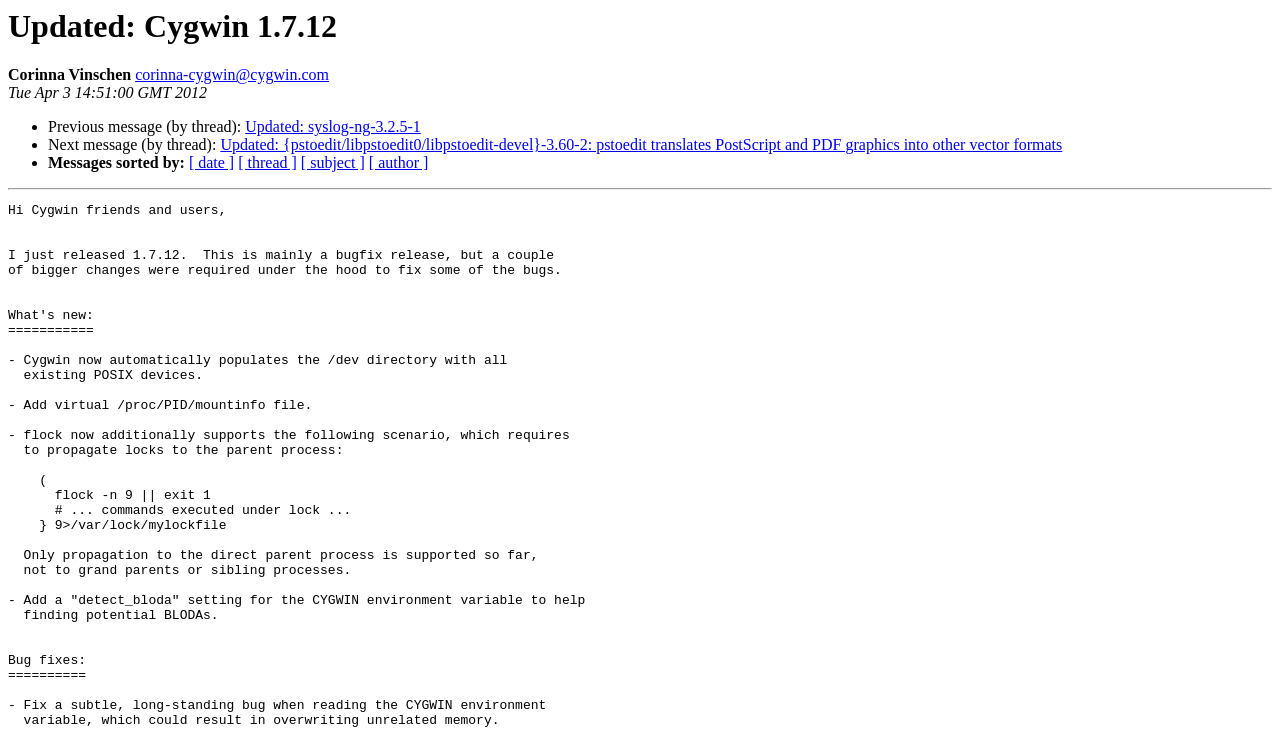Determine the bounding box for the described UI element: "Updated: syslog-ng-3.2.5-1".

[0.192, 0.159, 0.329, 0.182]